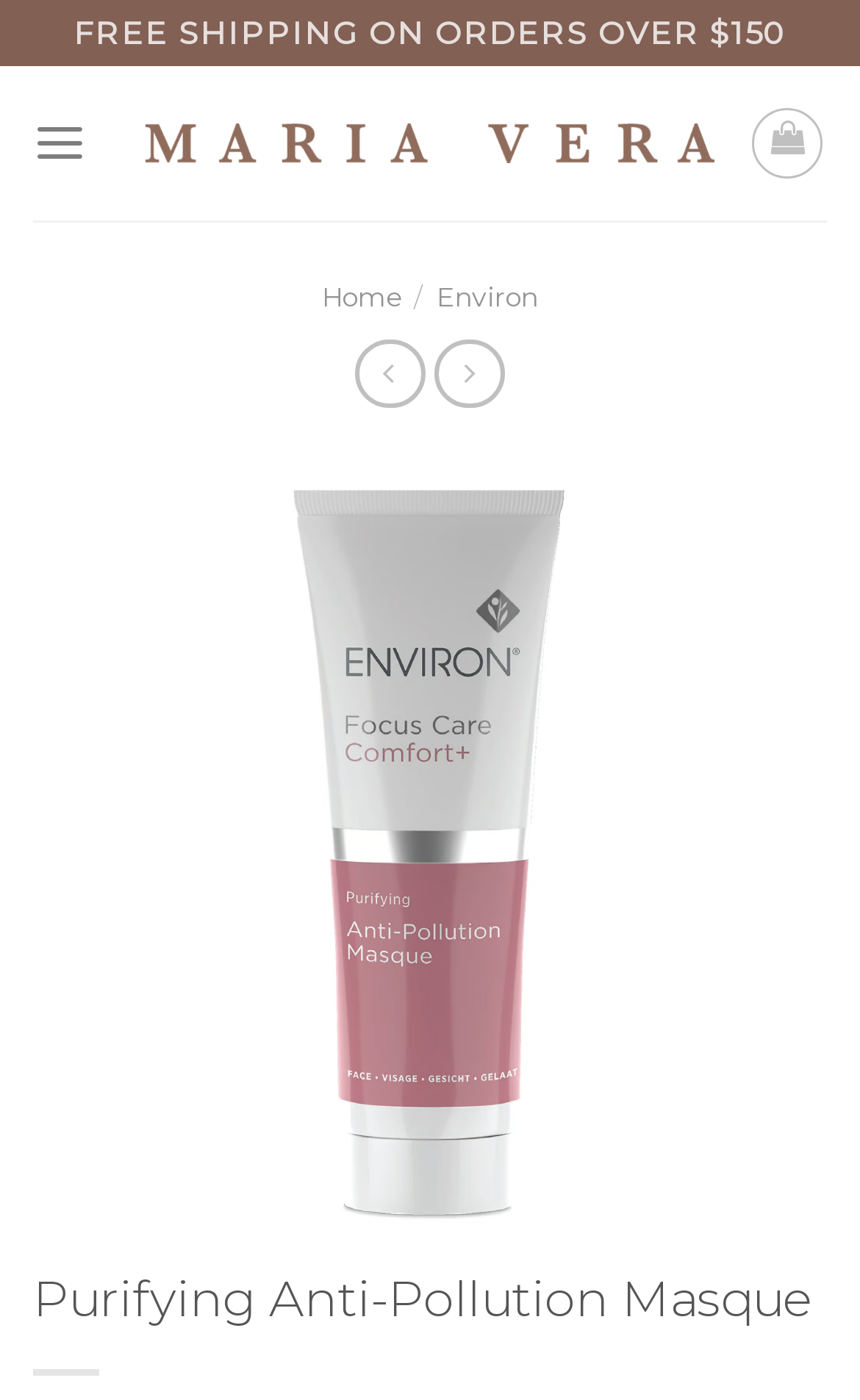Is the shipping free?
Could you give a comprehensive explanation in response to this question?

I found a link at the top of the webpage that states 'FREE SHIPPING ON ORDERS OVER $150', indicating that shipping is free for orders above a certain amount.